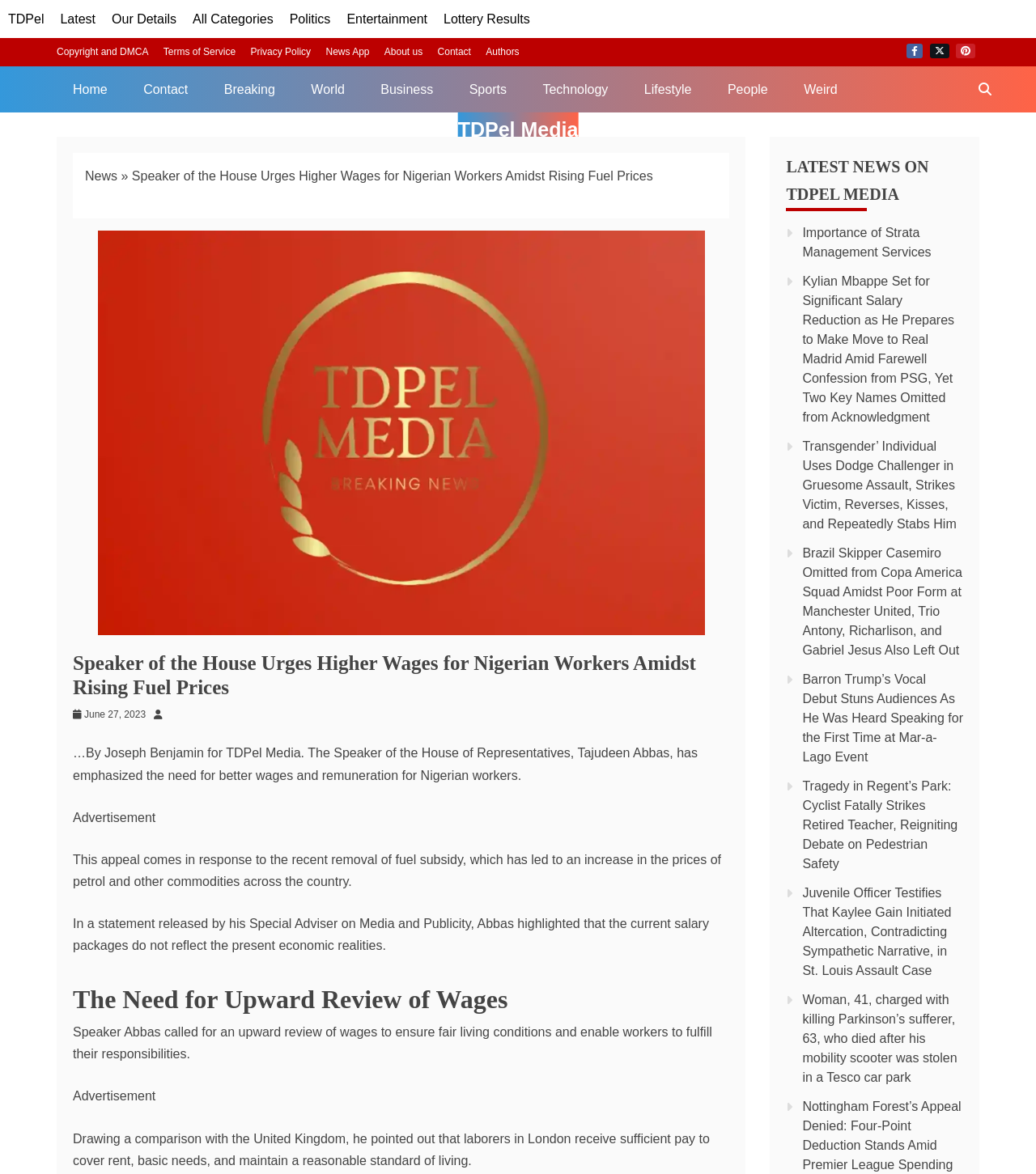Please identify the bounding box coordinates of the element on the webpage that should be clicked to follow this instruction: "Read the latest news on 'Importance of Strata Management Services'". The bounding box coordinates should be given as four float numbers between 0 and 1, formatted as [left, top, right, bottom].

[0.775, 0.192, 0.899, 0.22]